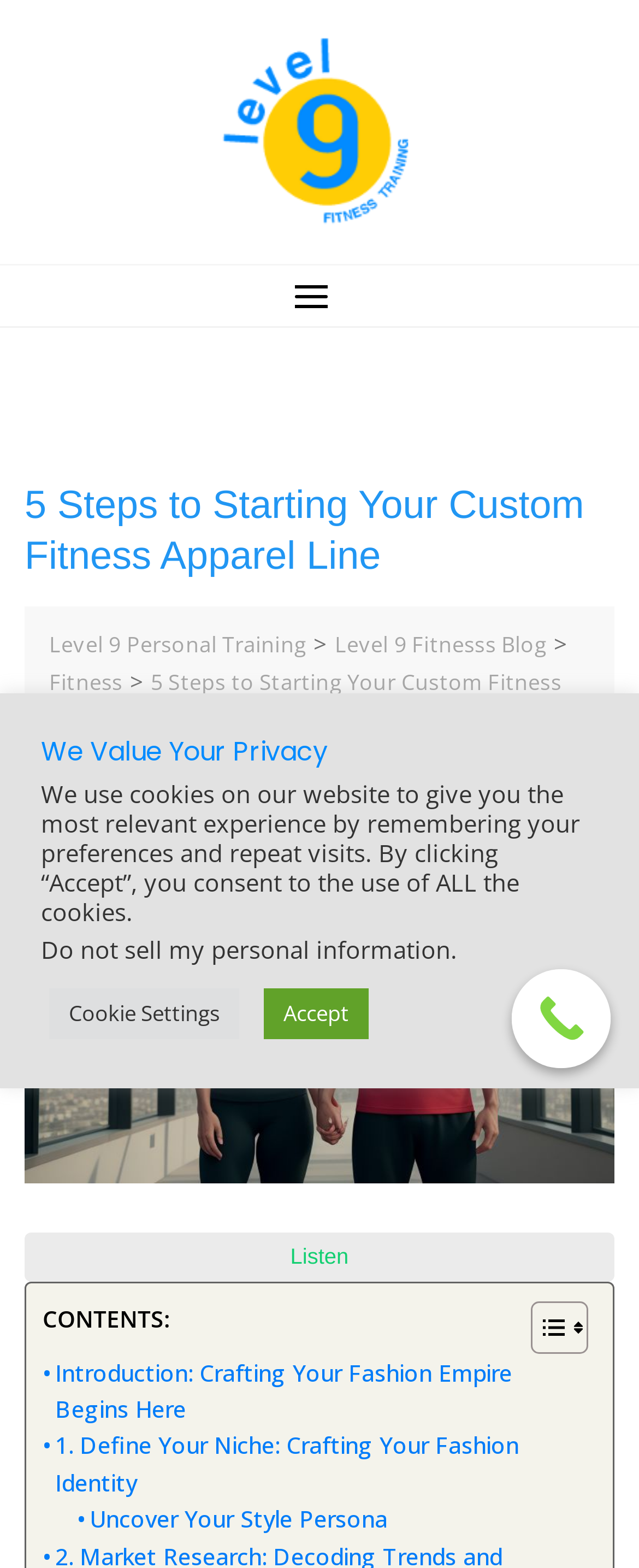Please locate the clickable area by providing the bounding box coordinates to follow this instruction: "Call now".

[0.801, 0.618, 0.956, 0.681]